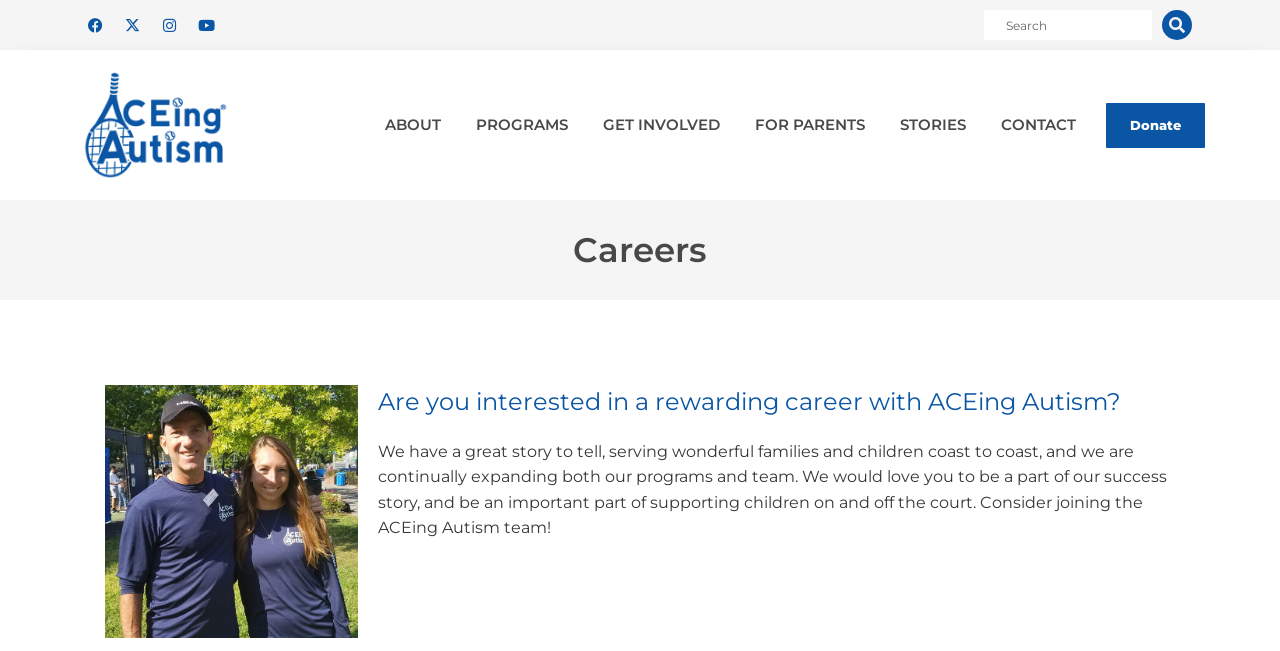Locate the bounding box coordinates of the clickable region to complete the following instruction: "Learn about the programs."

[0.352, 0.157, 0.452, 0.227]